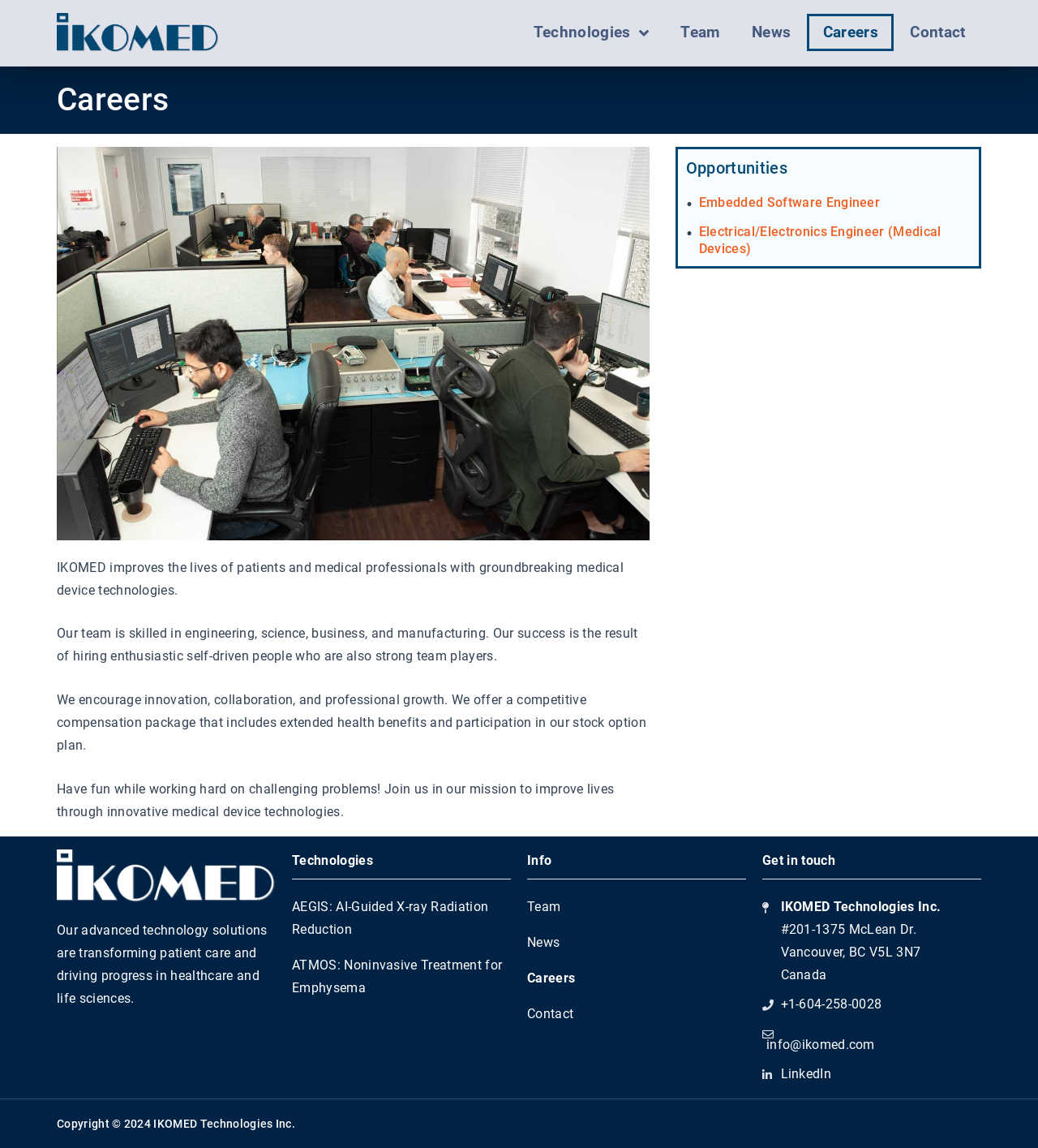What is the address of IKOMED? Based on the image, give a response in one word or a short phrase.

#201-1375 McLean Dr. Vancouver, BC V5L 3N7 Canada